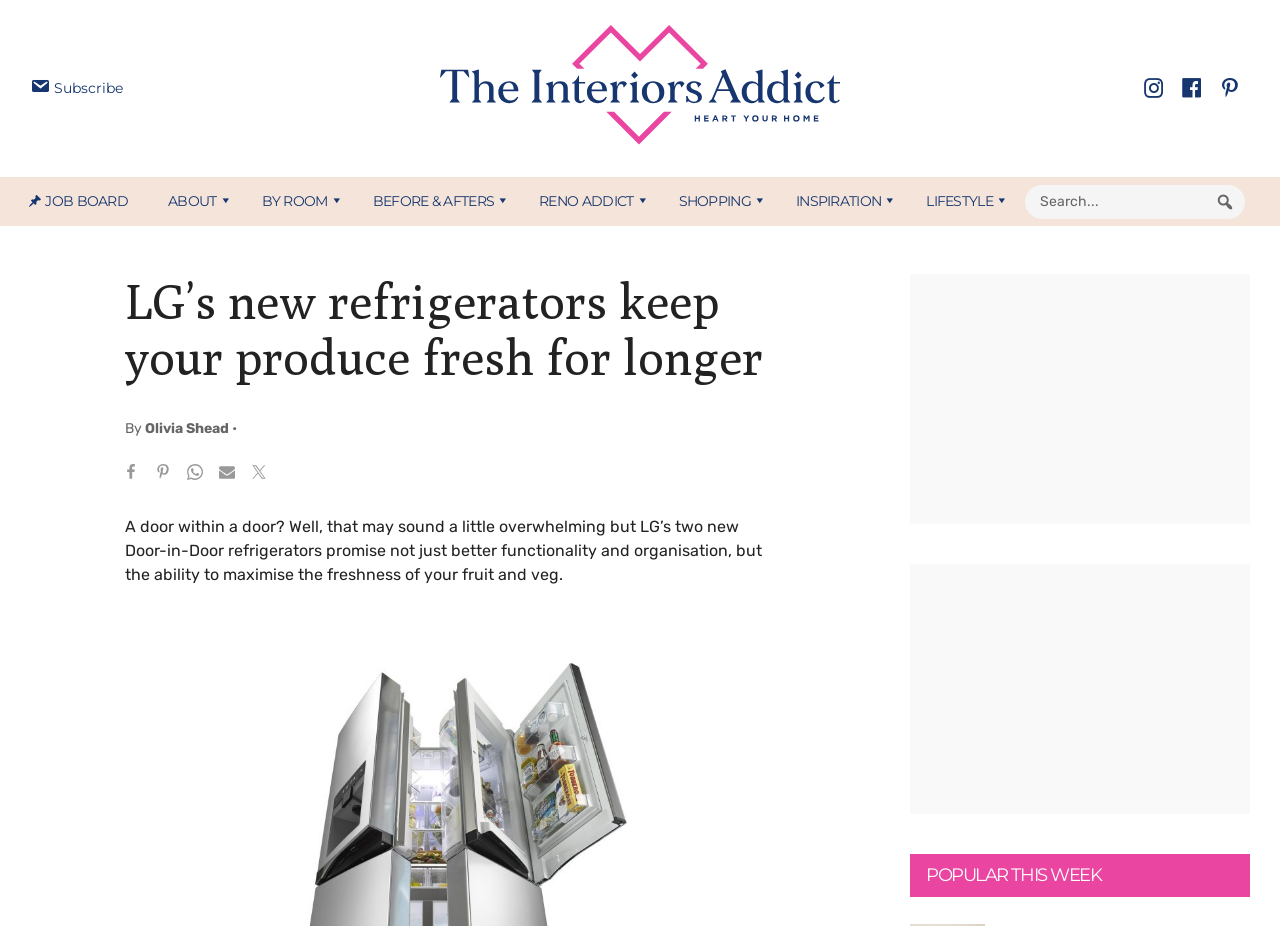Find the bounding box coordinates for the area that should be clicked to accomplish the instruction: "Search for something".

[0.801, 0.199, 0.973, 0.236]